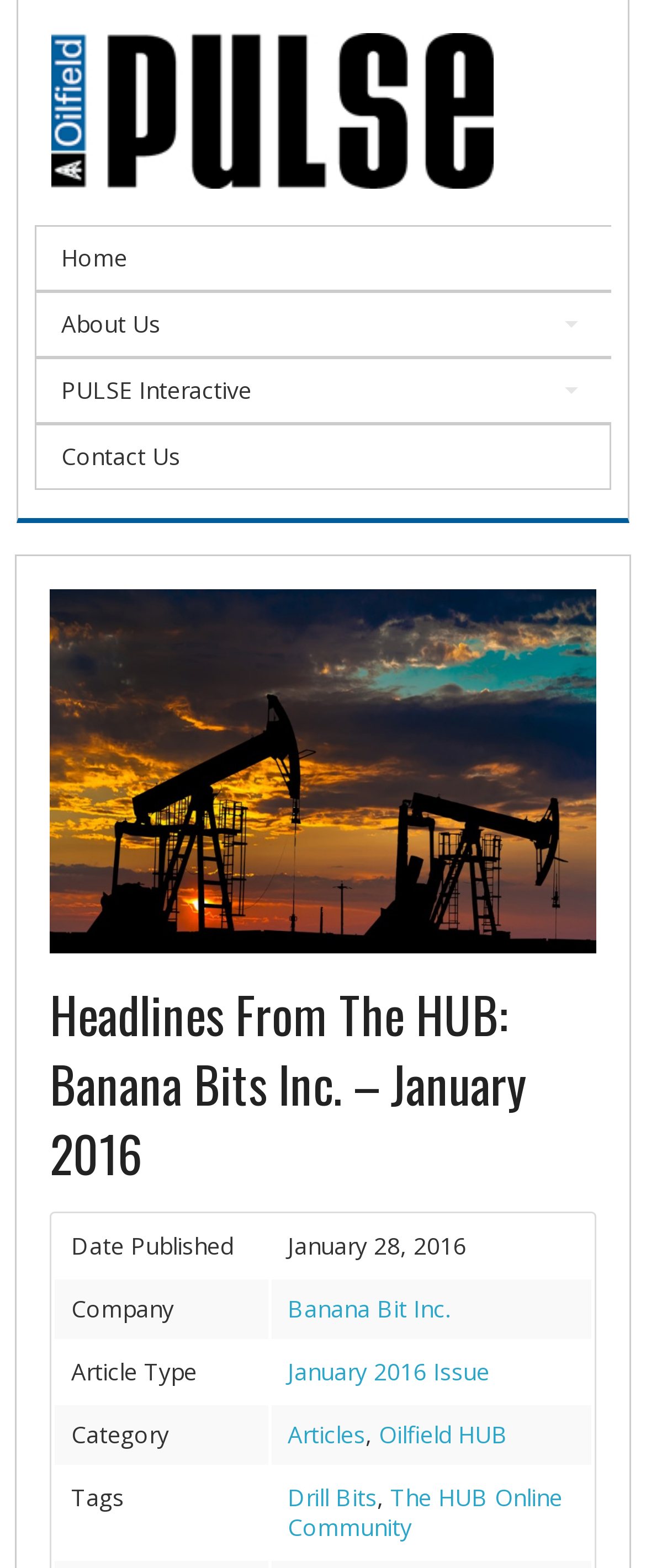Determine the bounding box coordinates of the section I need to click to execute the following instruction: "view about us". Provide the coordinates as four float numbers between 0 and 1, i.e., [left, top, right, bottom].

[0.095, 0.195, 0.249, 0.215]